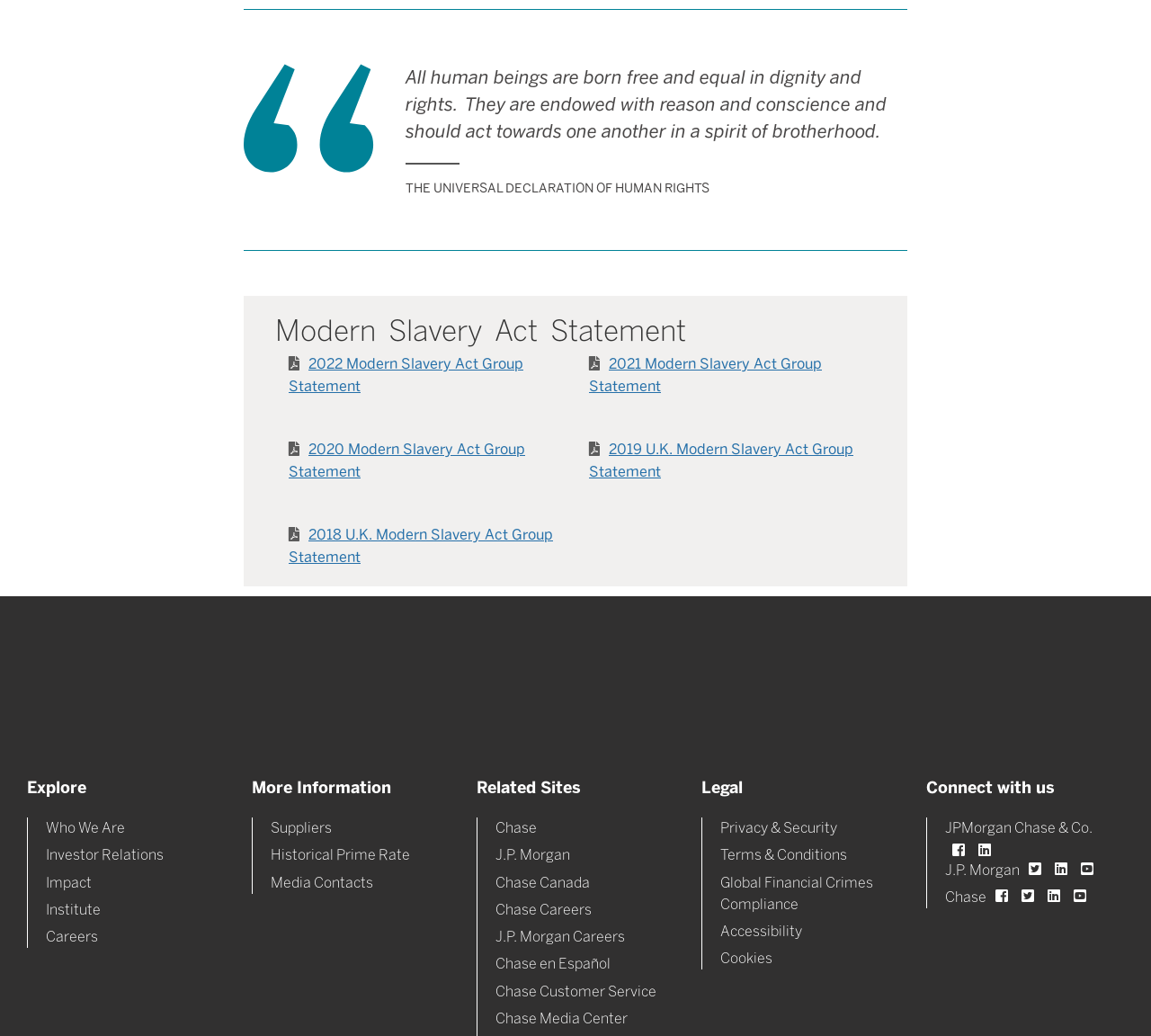Based on the element description Suppliers, identify the bounding box of the UI element in the given webpage screenshot. The coordinates should be in the format (top-left x, top-left y, bottom-right x, bottom-right y) and must be between 0 and 1.

[0.235, 0.791, 0.288, 0.807]